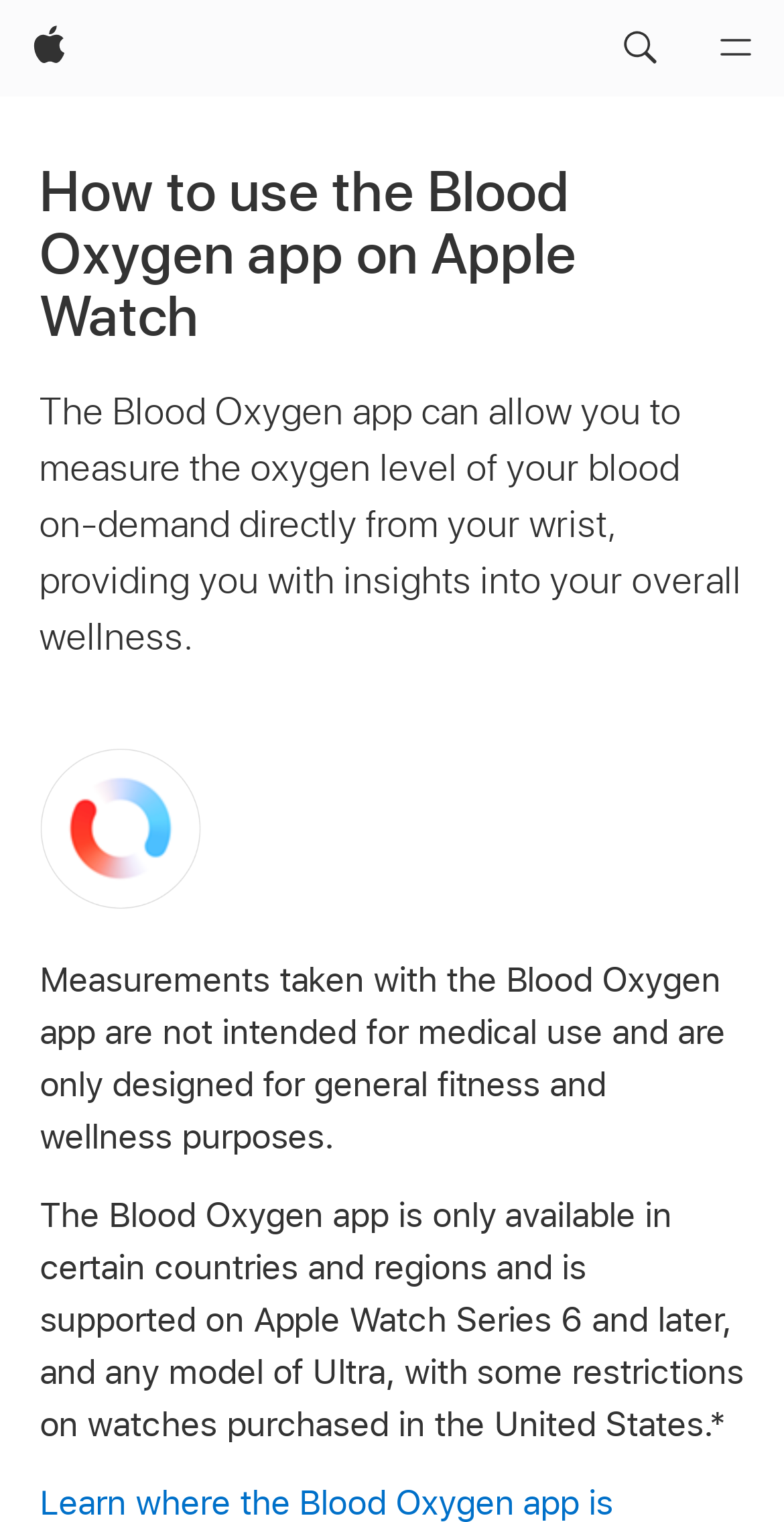What is the position of the search button on the webpage?
Please look at the screenshot and answer in one word or a short phrase.

Top right